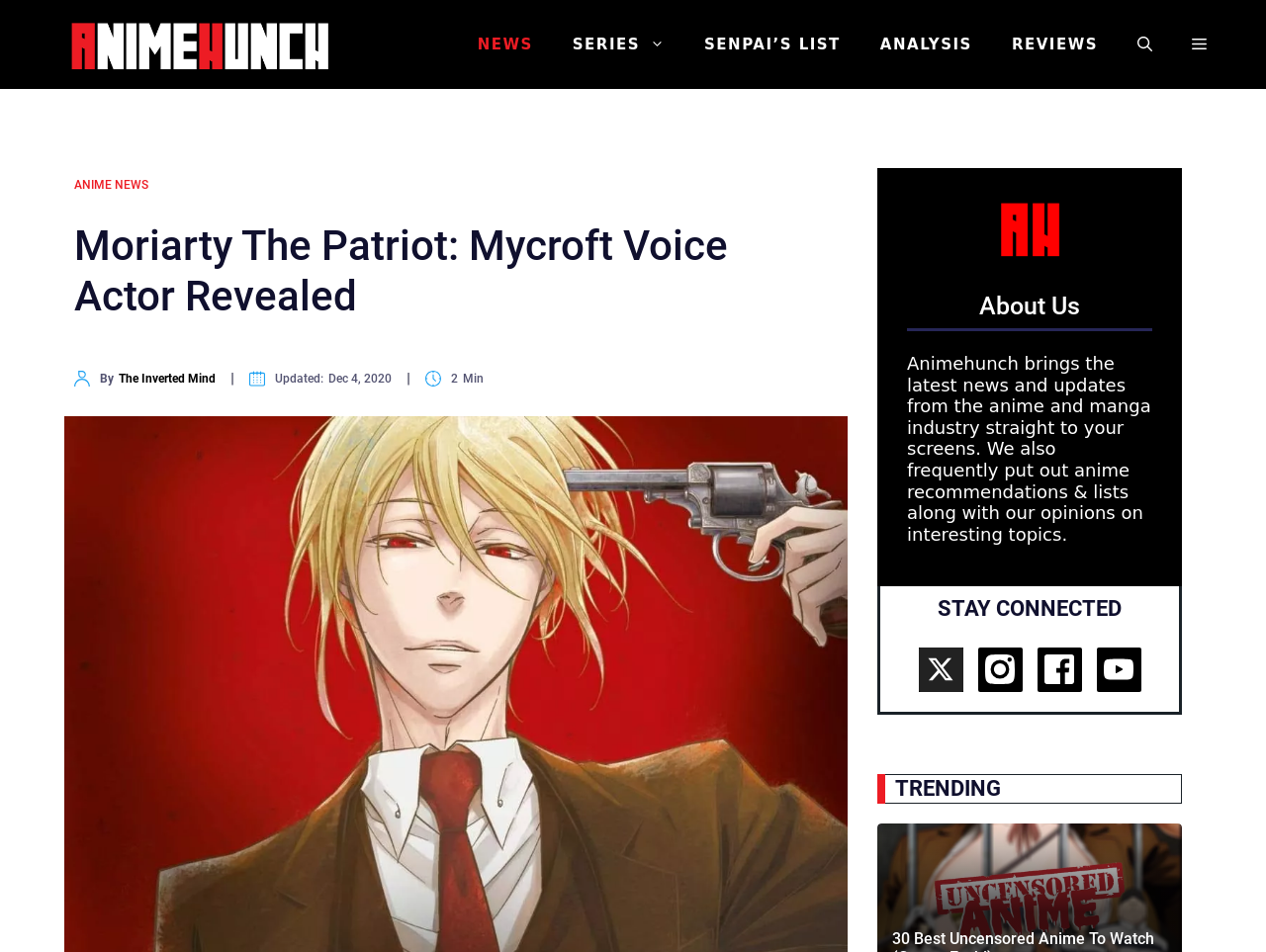Based on what you see in the screenshot, provide a thorough answer to this question: What is the purpose of the website Animehunch?

The webpage has a static text 'Animehunch brings the latest news and updates from the anime and manga industry straight to your screens.' which suggests that the purpose of the website Animehunch is to provide anime news and updates.